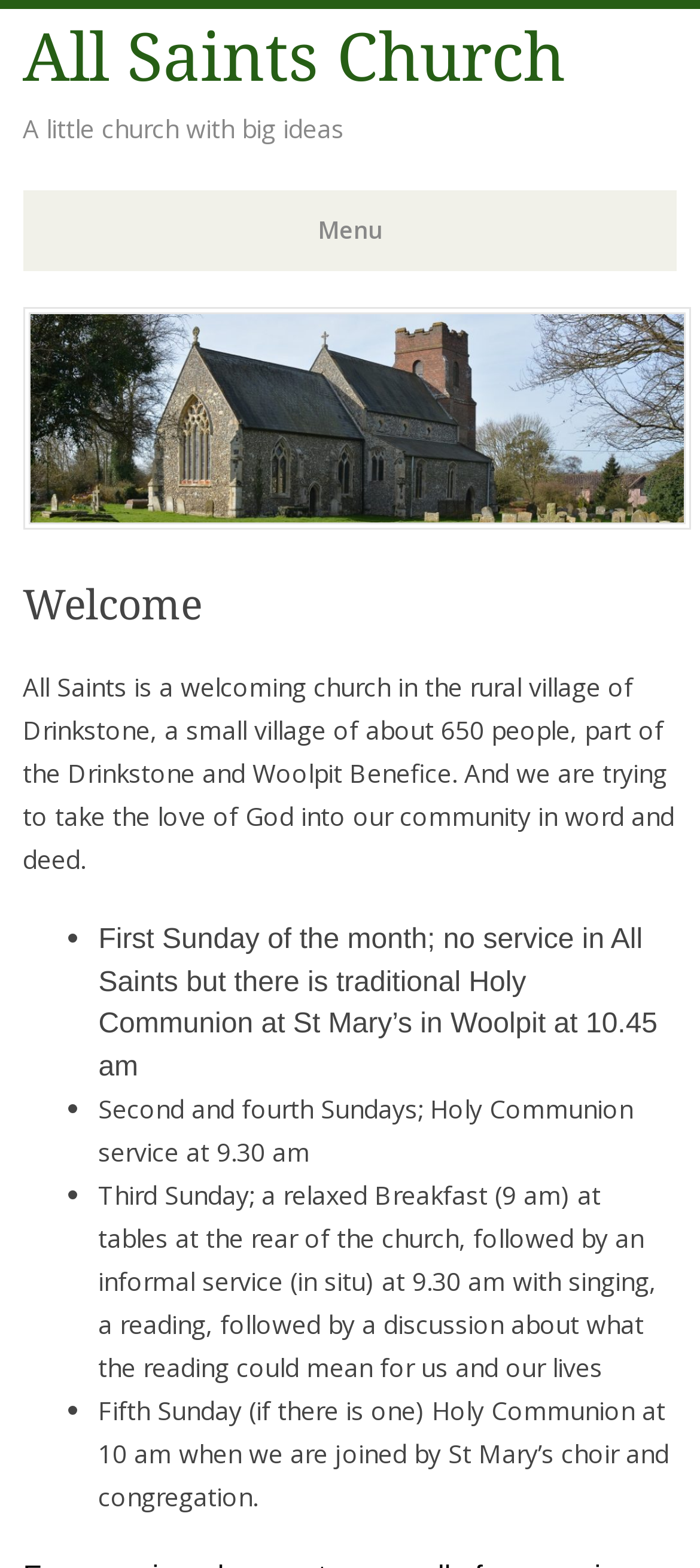What is the type of service on the third Sunday?
Please ensure your answer to the question is detailed and covers all necessary aspects.

The type of service on the third Sunday can be found in the StaticText element with the text 'Third Sunday; a relaxed Breakfast (9 am) at tables at the rear of the church, followed by an informal service (in situ) at 9.30 am...' which is located in the middle of the webpage with a bounding box coordinate of [0.141, 0.751, 0.938, 0.883].